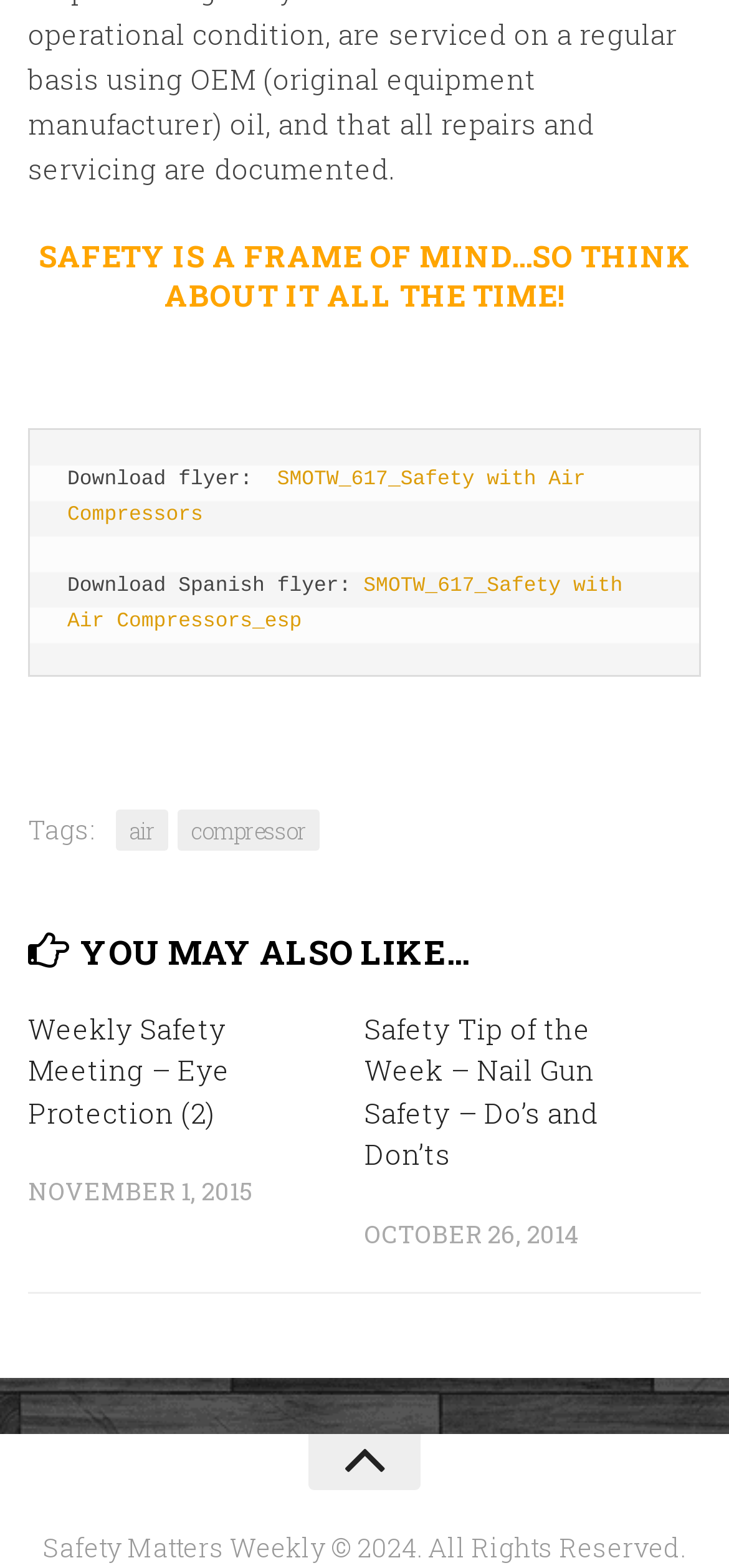Identify the bounding box coordinates for the UI element described as: "SMOTW_617_Safety with Air Compressors_esp". The coordinates should be provided as four floats between 0 and 1: [left, top, right, bottom].

[0.092, 0.367, 0.871, 0.404]